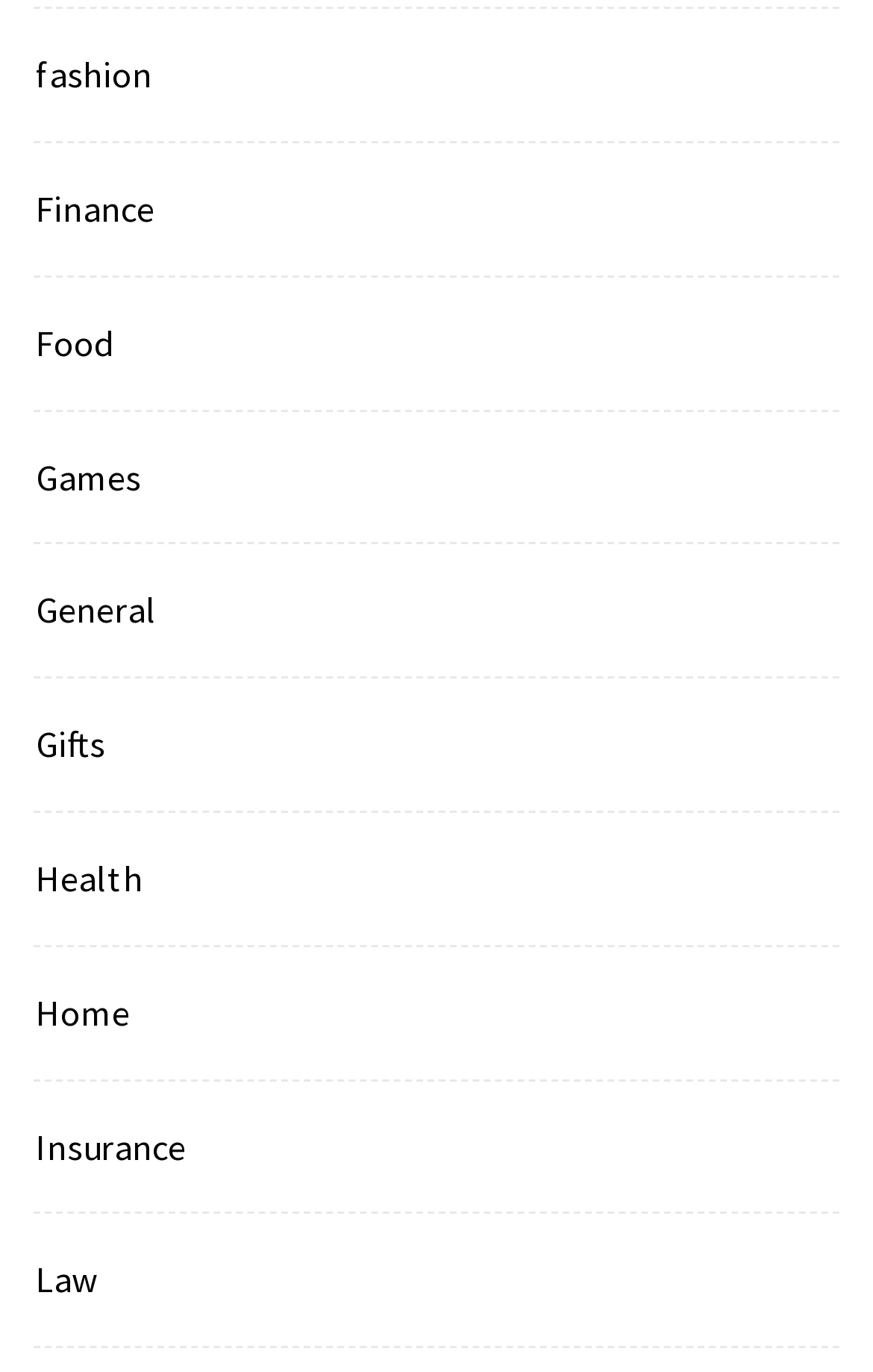Please find and report the bounding box coordinates of the element to click in order to perform the following action: "explore general topics". The coordinates should be expressed as four float numbers between 0 and 1, in the format [left, top, right, bottom].

[0.026, 0.422, 0.179, 0.469]